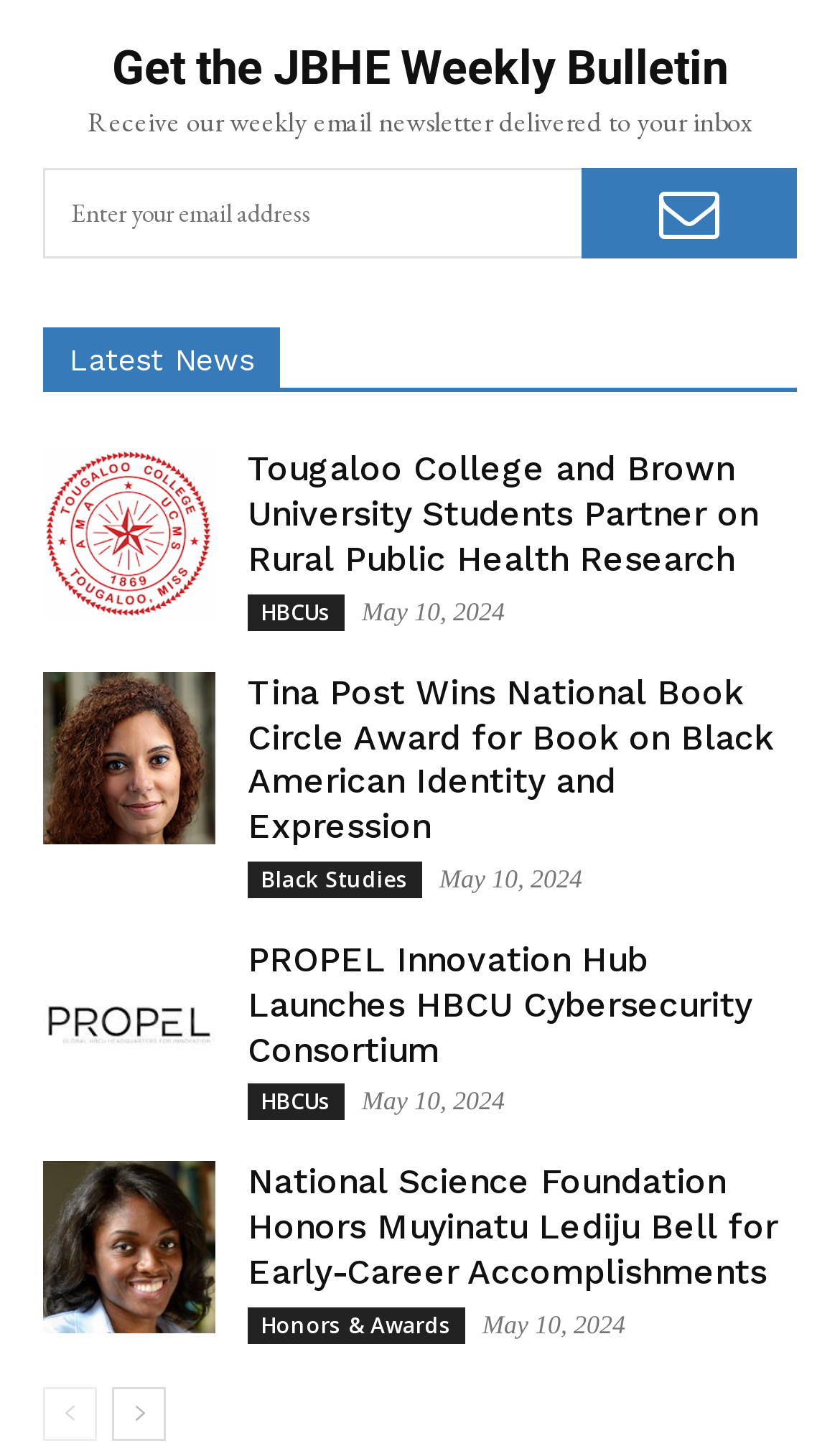Find the bounding box coordinates of the element's region that should be clicked in order to follow the given instruction: "Read the latest news about Tougaloo College and Brown University". The coordinates should consist of four float numbers between 0 and 1, i.e., [left, top, right, bottom].

[0.051, 0.309, 0.256, 0.428]